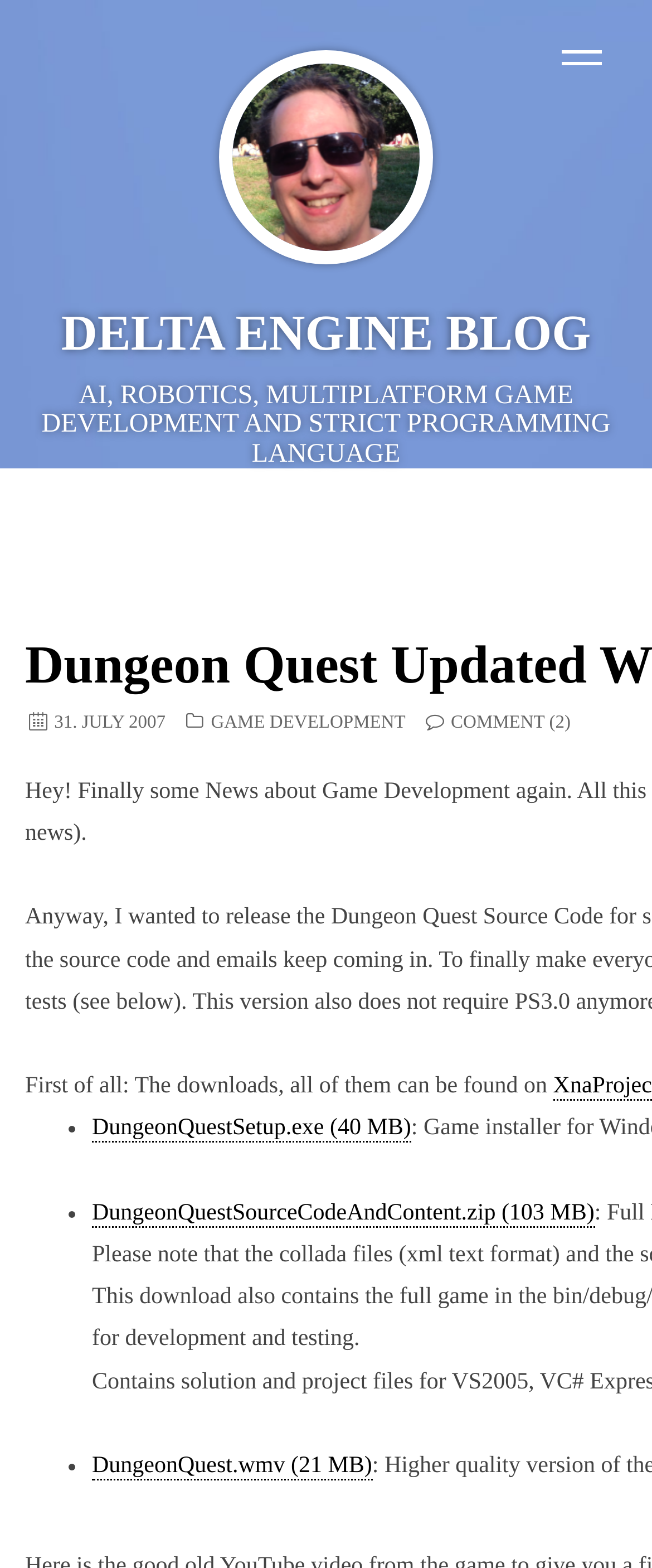What is the theme of the current article?
Refer to the screenshot and deliver a thorough answer to the question presented.

I found the link labeled as 'GAME DEVELOPMENT' which is likely to be the theme of the current article, considering the context of the webpage.